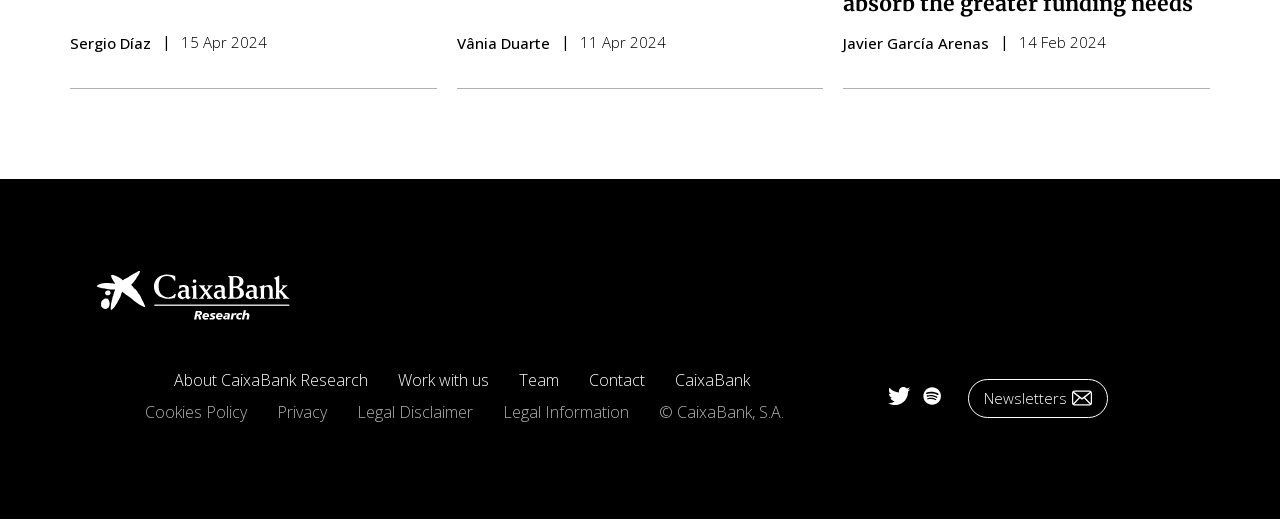Identify the bounding box coordinates for the UI element described as follows: Work with us. Use the format (top-left x, top-left y, bottom-right x, bottom-right y) and ensure all values are floating point numbers between 0 and 1.

[0.311, 0.71, 0.405, 0.762]